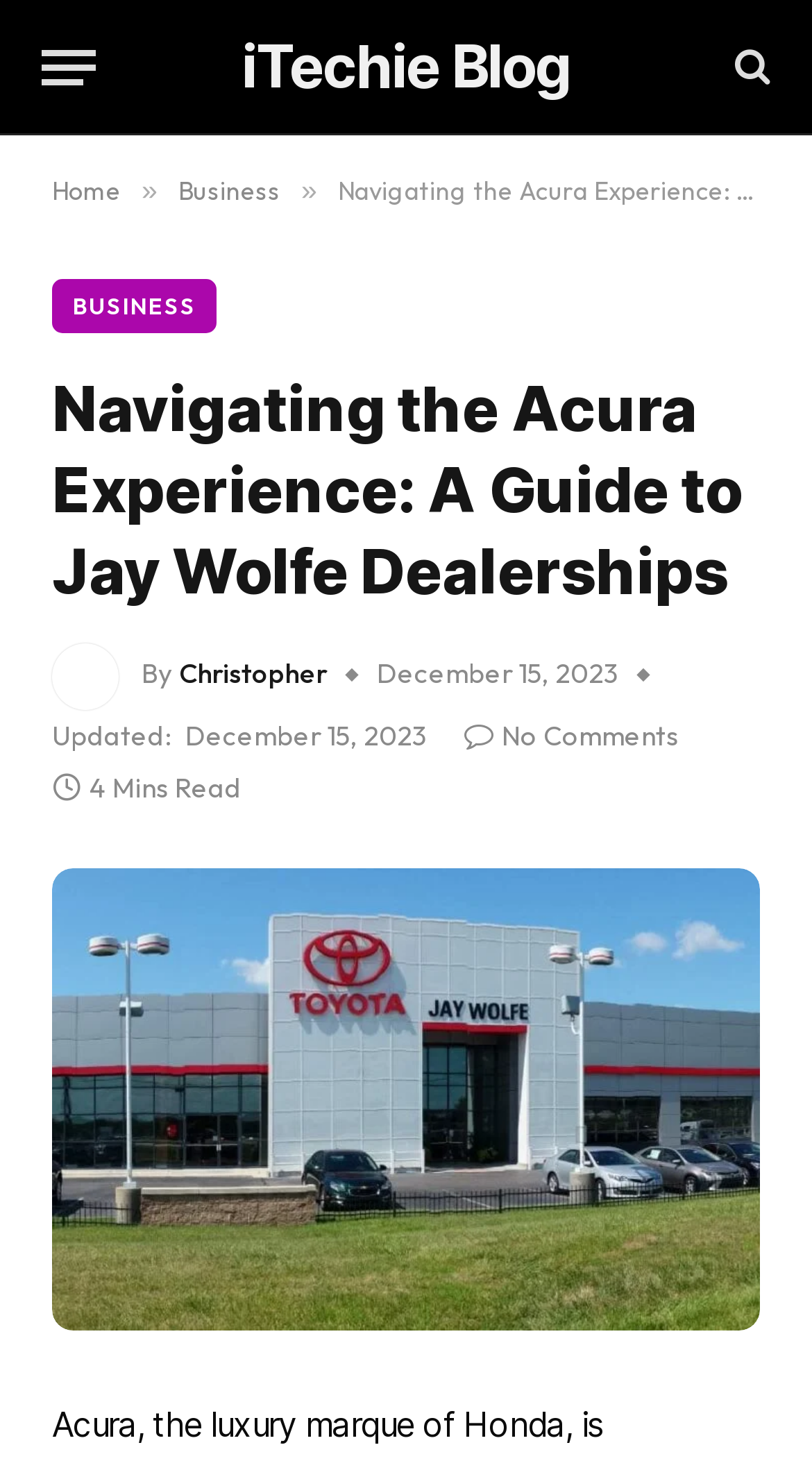Determine the bounding box for the UI element that matches this description: "iTechie Blog".

[0.297, 0.016, 0.703, 0.076]